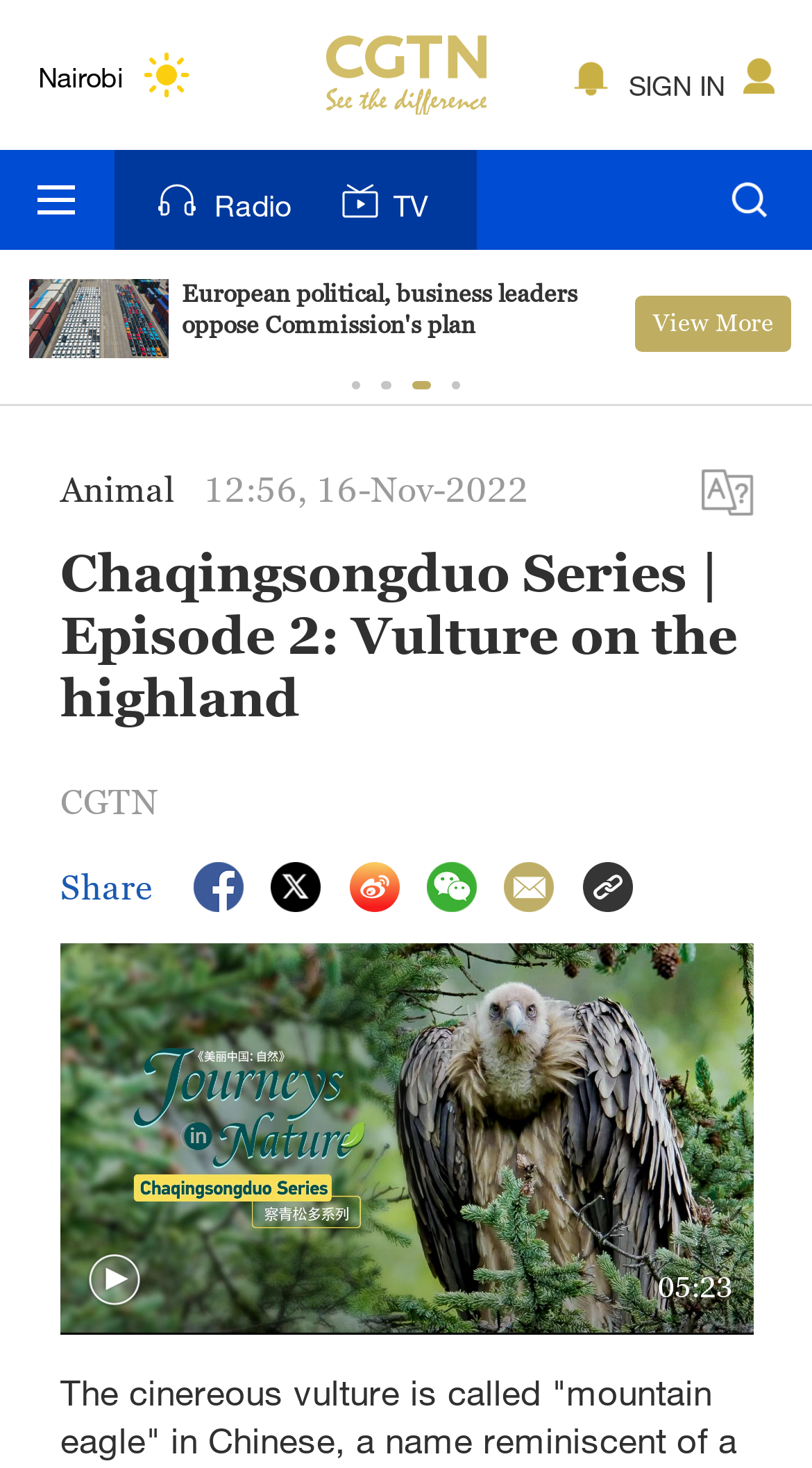Identify the coordinates of the bounding box for the element that must be clicked to accomplish the instruction: "Click the Home link".

None